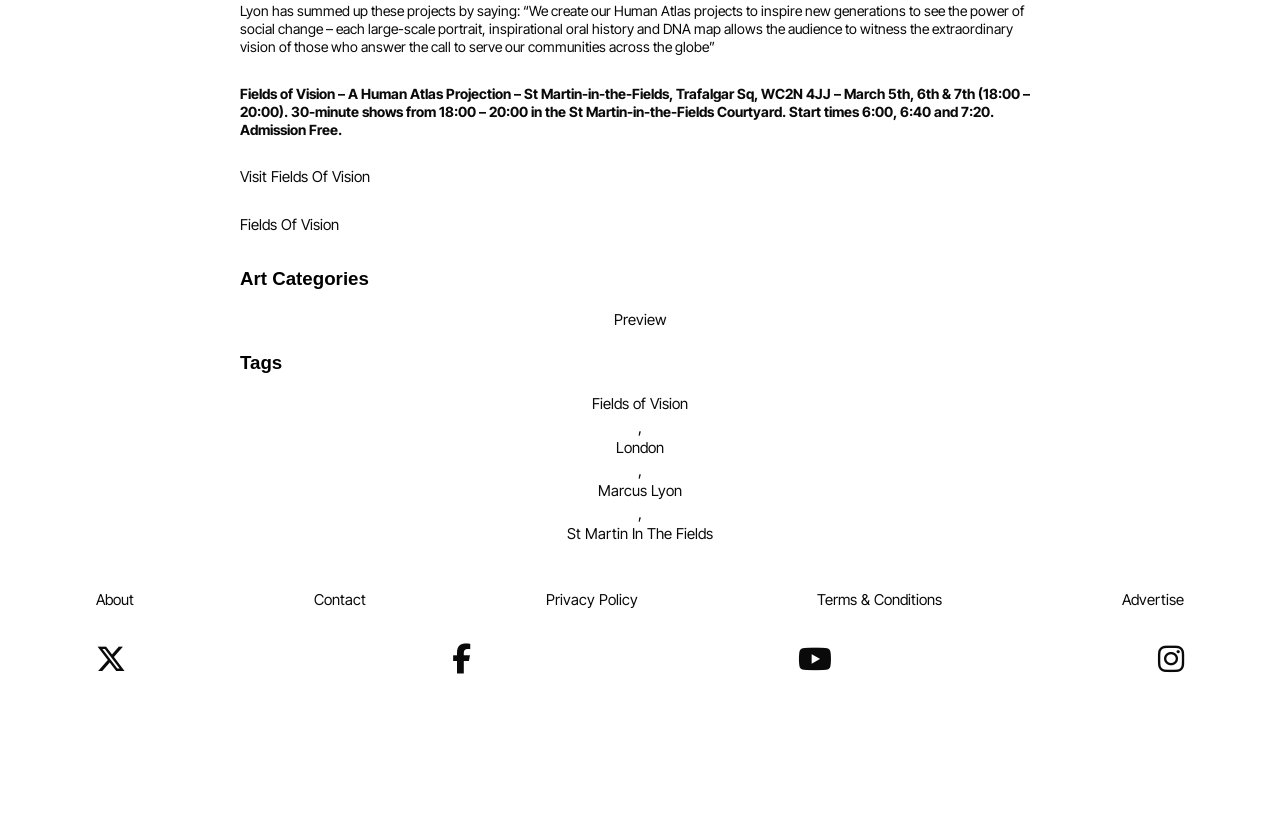Find and specify the bounding box coordinates that correspond to the clickable region for the instruction: "Preview art categories".

[0.48, 0.37, 0.52, 0.397]